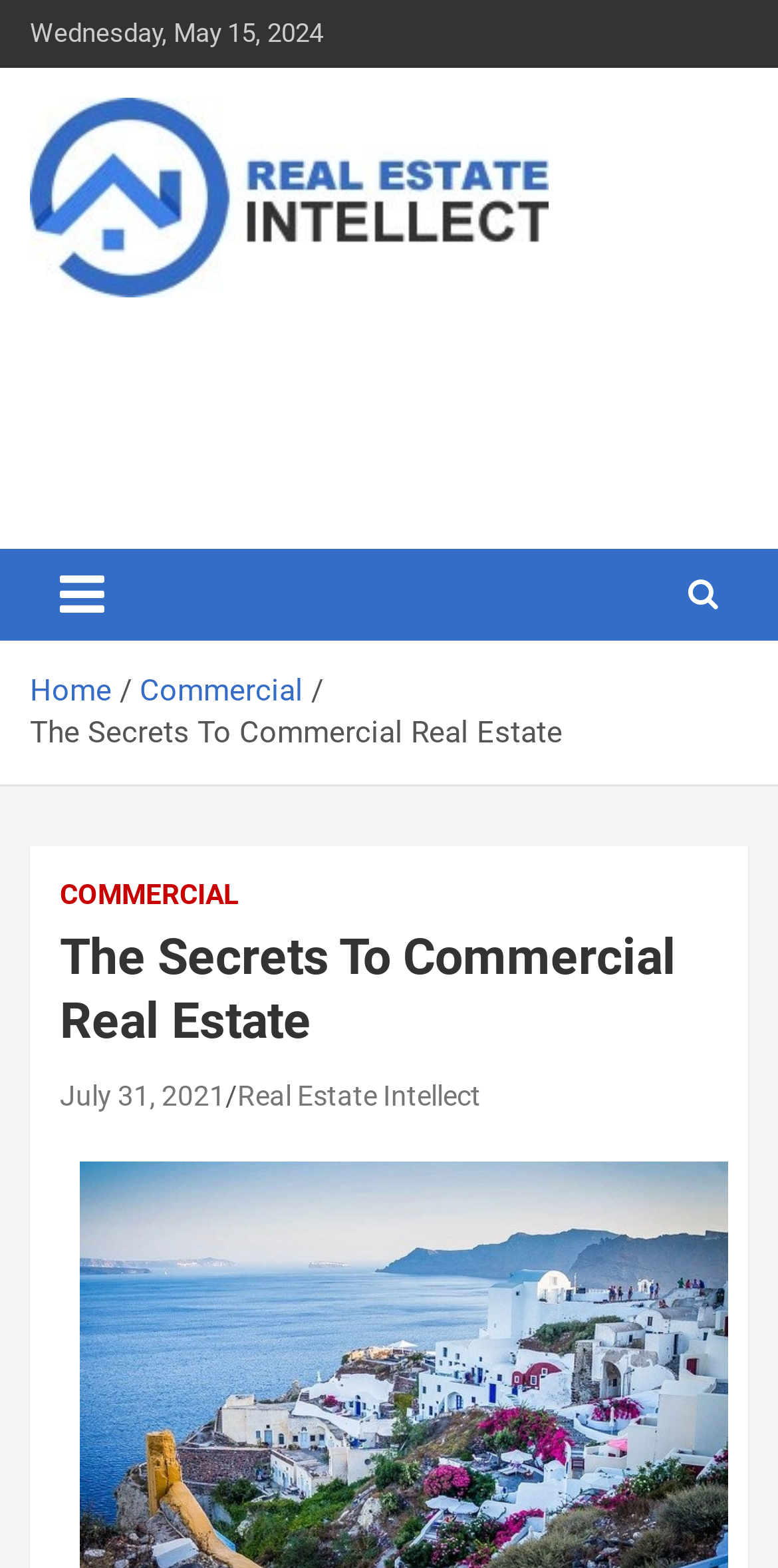Please predict the bounding box coordinates of the element's region where a click is necessary to complete the following instruction: "toggle navigation". The coordinates should be represented by four float numbers between 0 and 1, i.e., [left, top, right, bottom].

[0.038, 0.35, 0.172, 0.409]